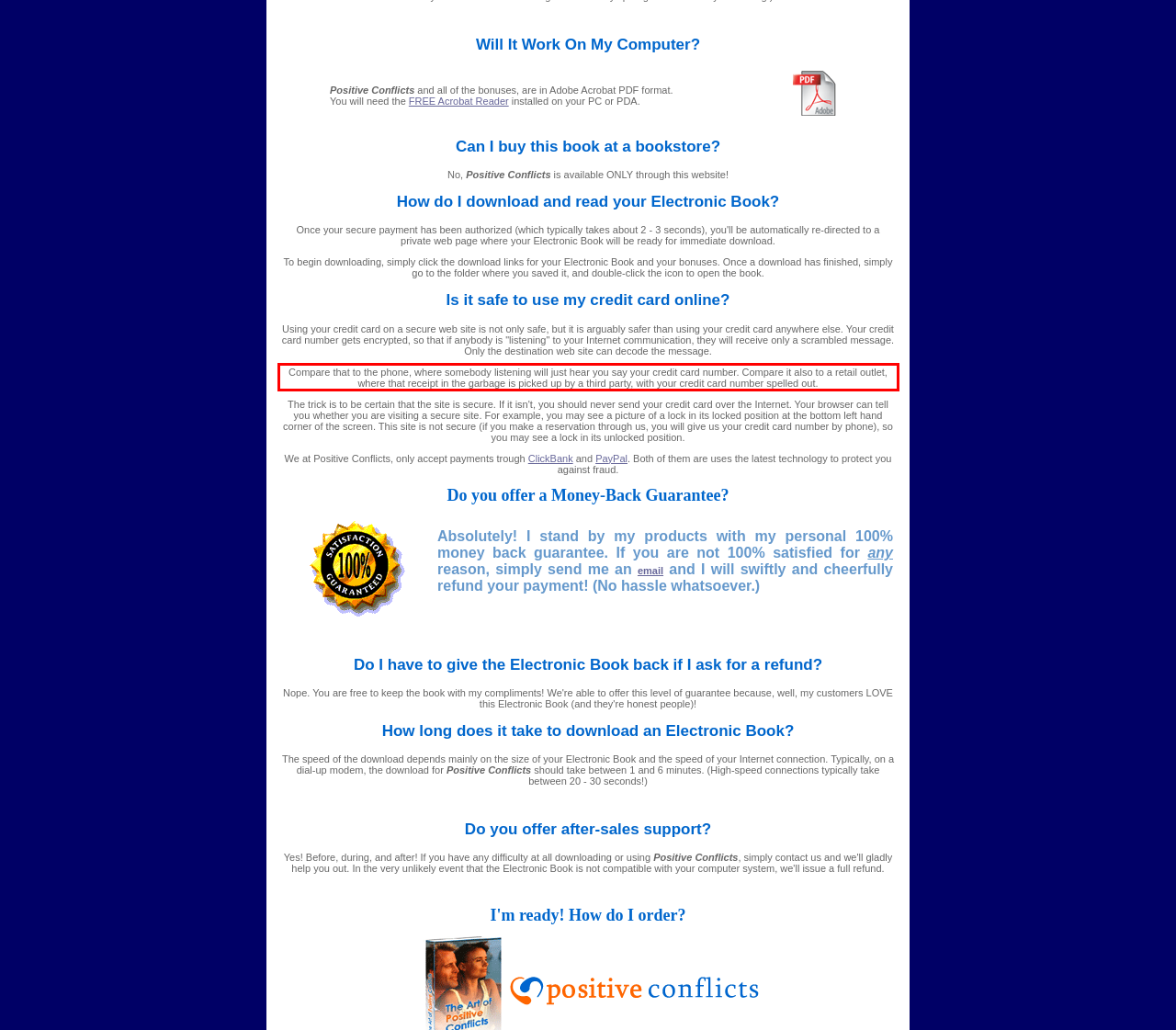Within the screenshot of the webpage, locate the red bounding box and use OCR to identify and provide the text content inside it.

Compare that to the phone, where somebody listening will just hear you say your credit card number. Compare it also to a retail outlet, where that receipt in the garbage is picked up by a third party, with your credit card number spelled out.